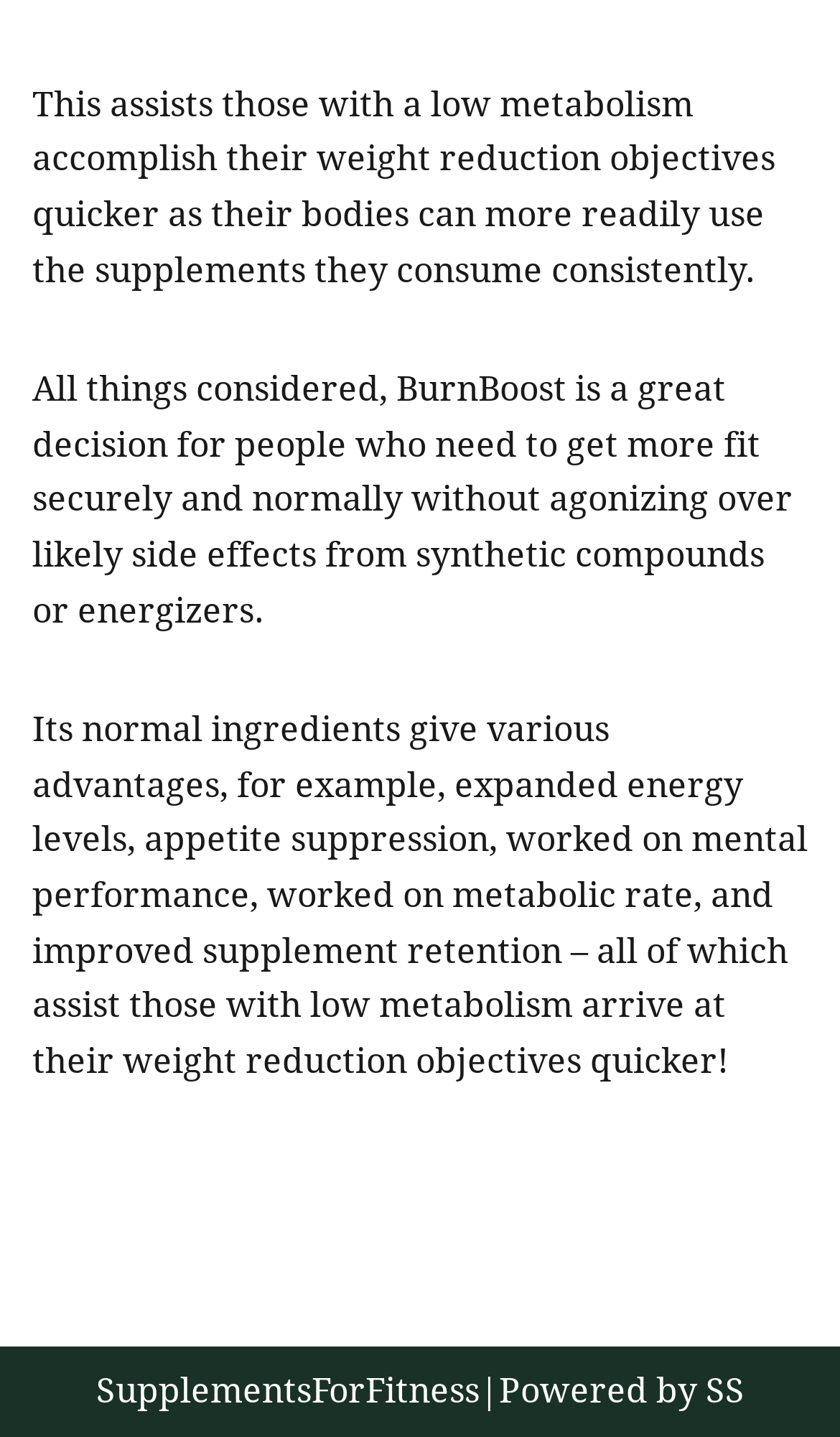Based on the image, give a detailed response to the question: What are the benefits of BurnBoost's natural ingredients?

The natural ingredients of BurnBoost provide multiple benefits, including increased energy levels, appetite suppression, improved mental performance, improved metabolic rate, and improved supplement retention, all of which help individuals with low metabolism achieve their weight reduction objectives.